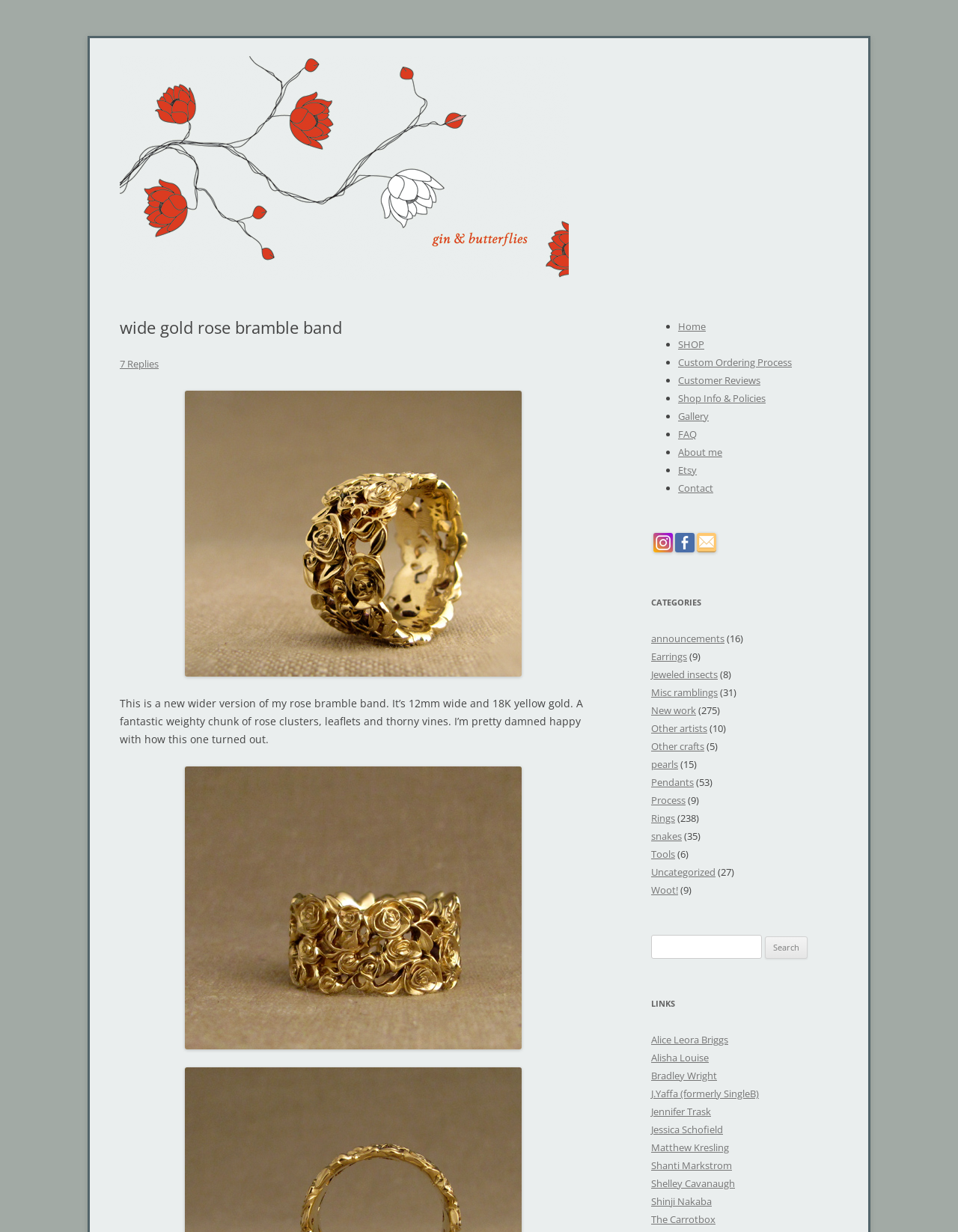Locate the bounding box coordinates of the element you need to click to accomplish the task described by this instruction: "Read the 'CATEGORIES' section".

[0.68, 0.482, 0.875, 0.496]